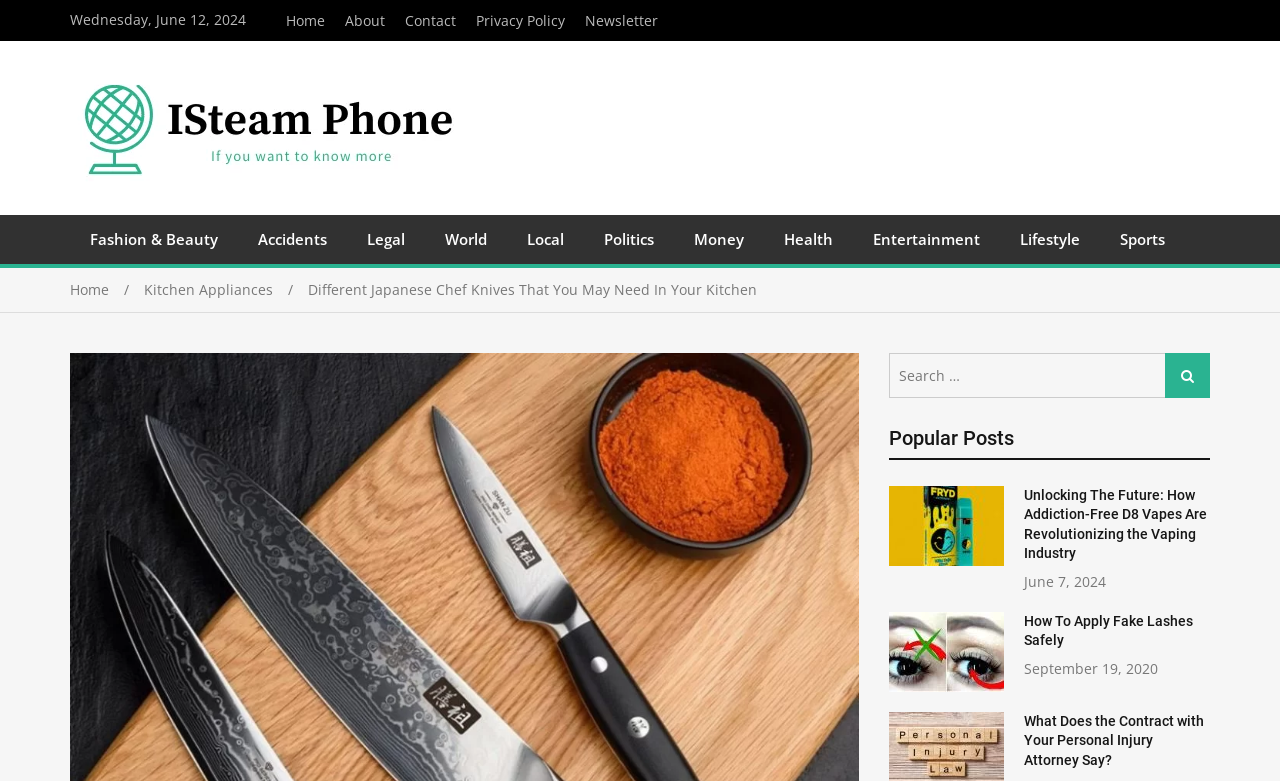What is the topic of the article 'Unlocking The Future: How Addiction-Free D8 Vapes Are Revolutionizing the Vaping Industry'?
Give a one-word or short-phrase answer derived from the screenshot.

Vaping industry